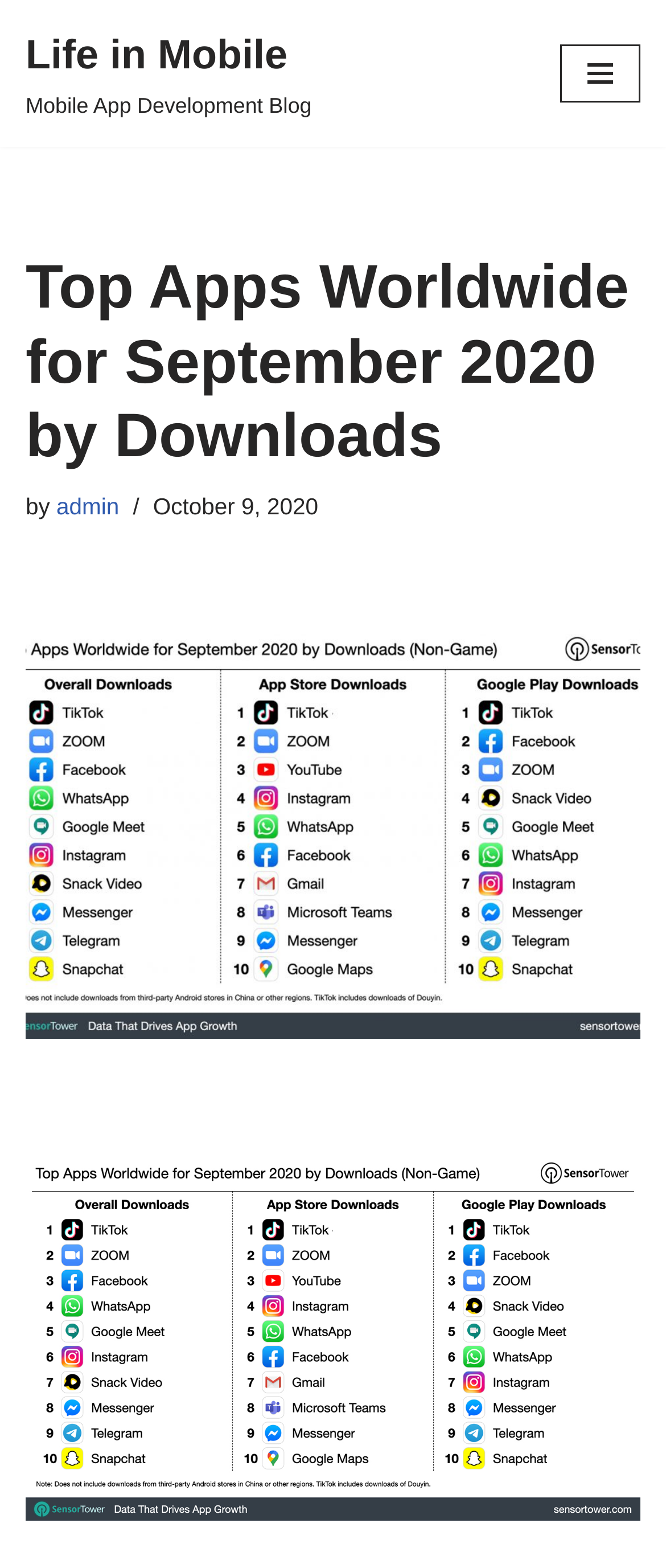Provide a thorough description of this webpage.

The webpage is about the top apps worldwide for September 2020 by downloads, with a focus on mobile app development. At the top left corner, there is a link to skip to the content, and next to it, a link to the "Life in Mobile" website with a description "Mobile App Development Blog". On the top right corner, there is a navigation menu button.

Below the navigation menu button, there is a heading that reads "Top Apps Worldwide for September 2020 by Downloads". Underneath the heading, there is a link to "admin" and a timestamp showing "October 9, 2020". 

Taking up most of the page, there is a large image with the same title as the heading, "Top Apps Worldwide for September 2020 by Downloads", which is likely a graphical representation of the top apps.